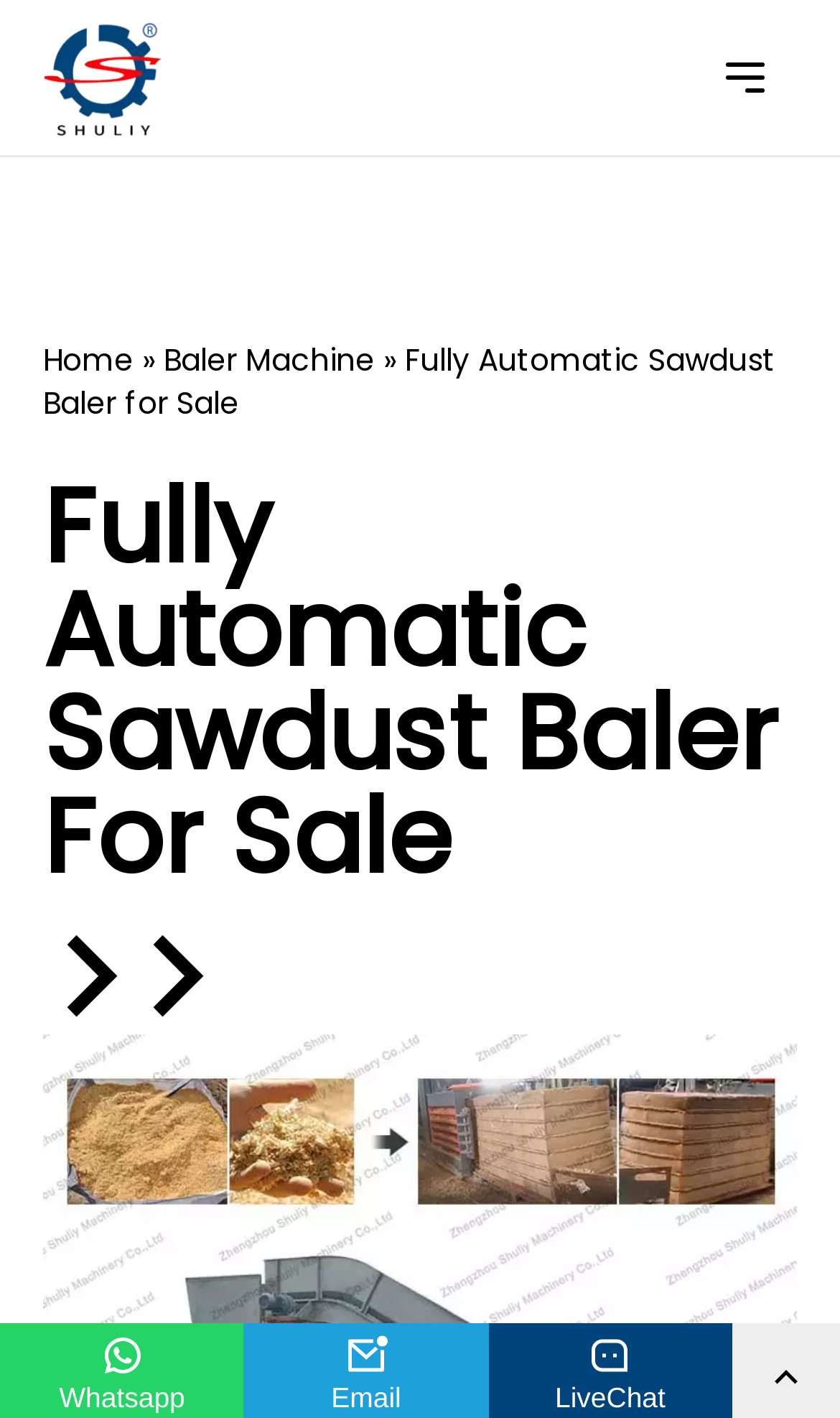Locate the bounding box of the UI element based on this description: "Baler Machine". Provide four float numbers between 0 and 1 as [left, top, right, bottom].

[0.195, 0.239, 0.446, 0.269]